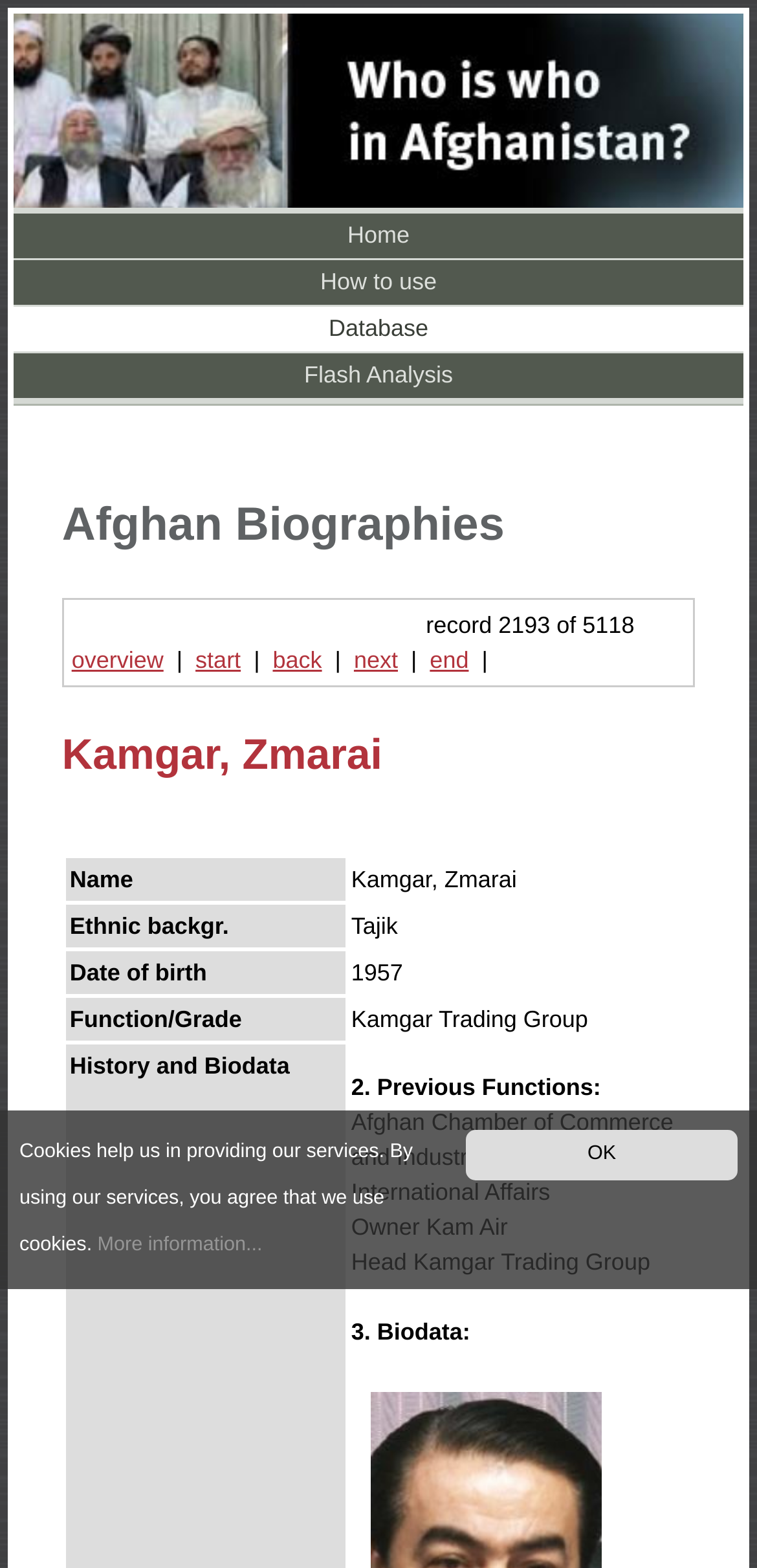Provide your answer to the question using just one word or phrase: What is the ethnic background of Kamgar, Zmarai?

Tajik